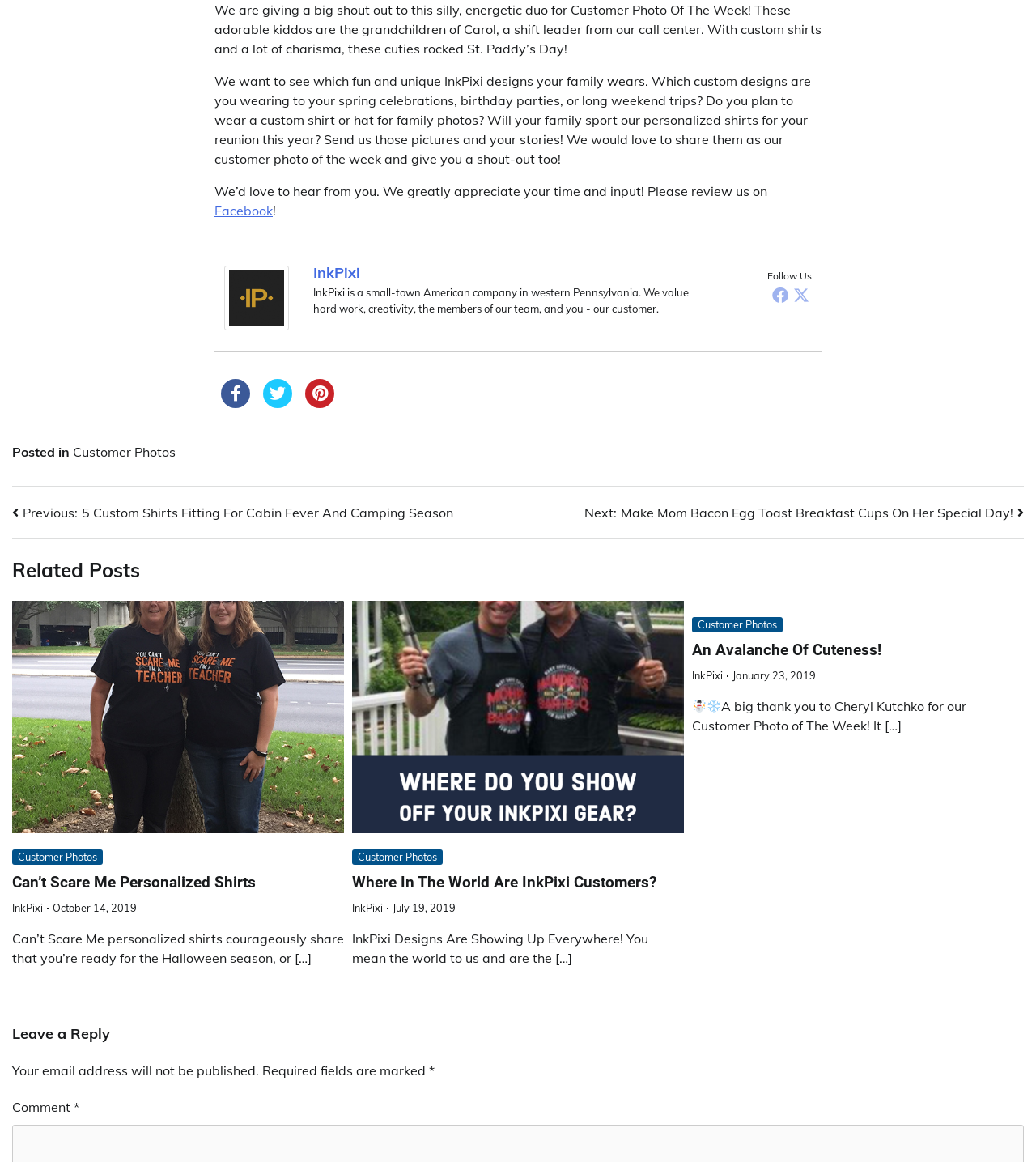How many related posts are shown on the webpage?
From the screenshot, provide a brief answer in one word or phrase.

3